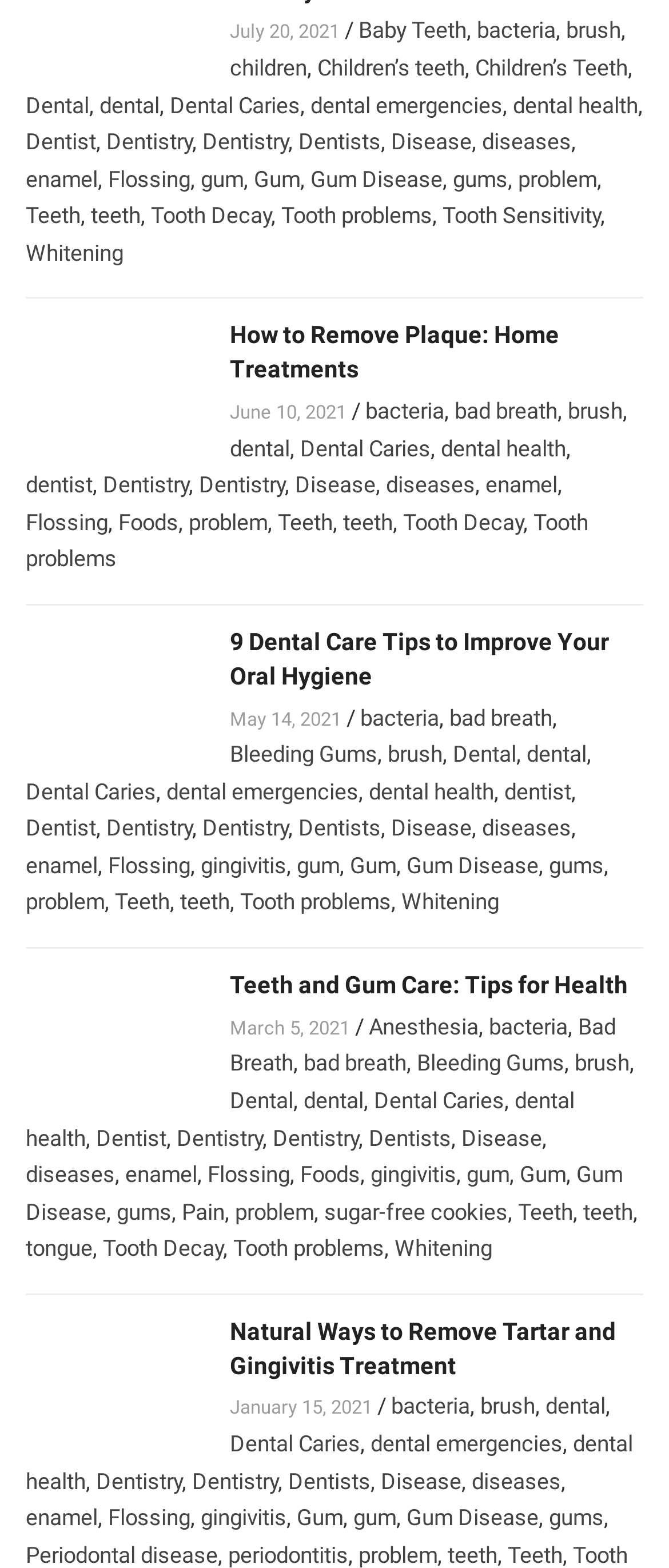Can you specify the bounding box coordinates for the region that should be clicked to fulfill this instruction: "Learn about 'Dental Caries'".

[0.449, 0.277, 0.644, 0.294]